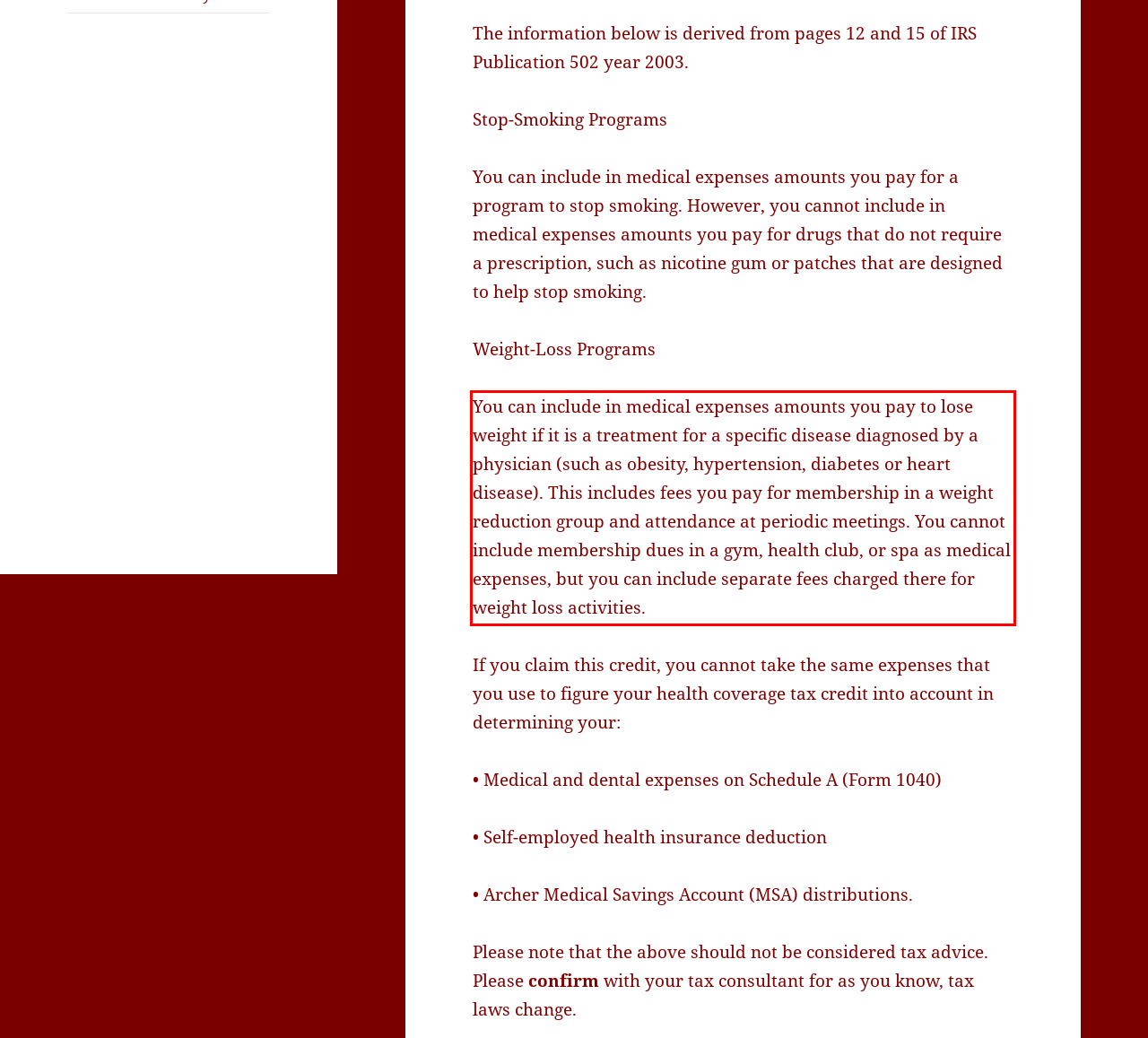Inspect the webpage screenshot that has a red bounding box and use OCR technology to read and display the text inside the red bounding box.

You can include in medical expenses amounts you pay to lose weight if it is a treatment for a specific disease diagnosed by a physician (such as obesity, hypertension, diabetes or heart disease). This includes fees you pay for membership in a weight reduction group and attendance at periodic meetings. You cannot include membership dues in a gym, health club, or spa as medical expenses, but you can include separate fees charged there for weight loss activities.